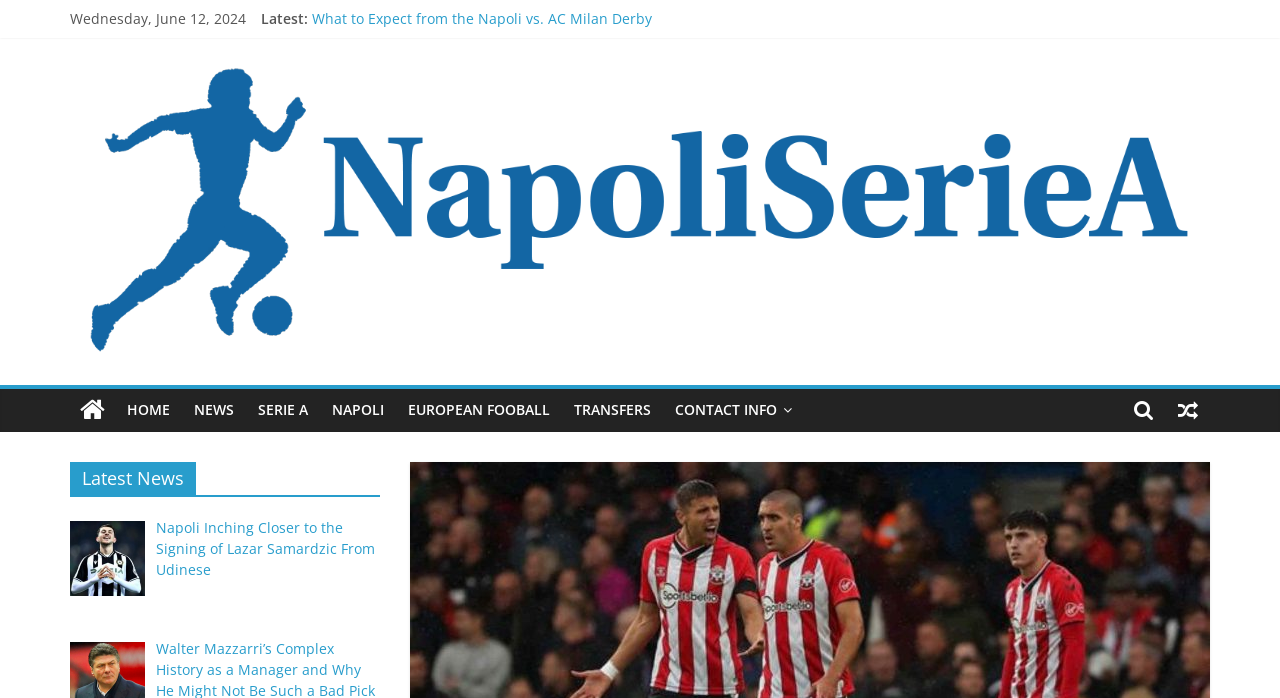What is the name of the team being discussed?
Give a detailed explanation using the information visible in the image.

I found the team name by looking at the top-left of the webpage, where it says 'Napoli - Gli Azzurri' in a link element, and also in the image description.